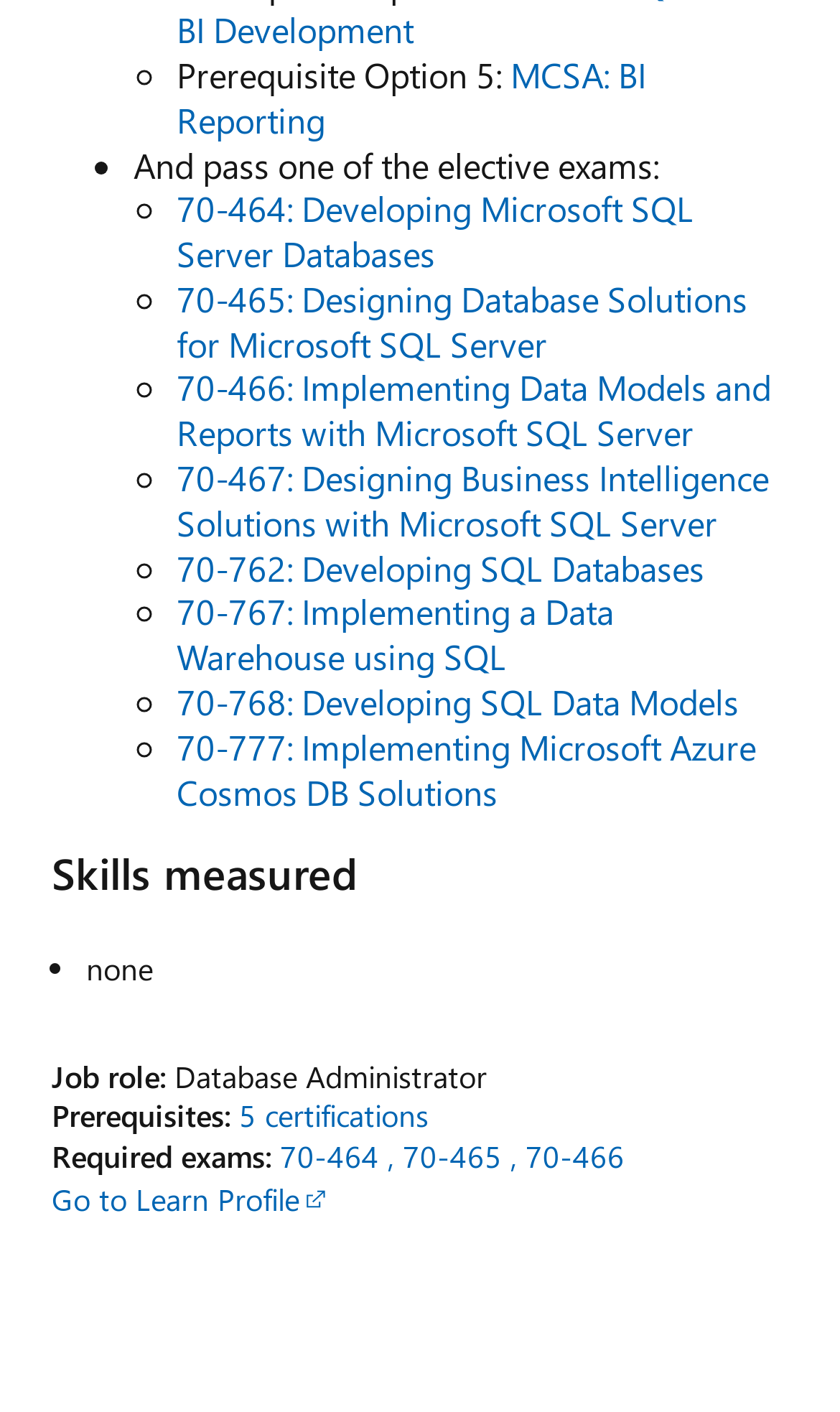Locate the bounding box coordinates of the area to click to fulfill this instruction: "Explore the 5 certifications required". The bounding box should be presented as four float numbers between 0 and 1, in the order [left, top, right, bottom].

[0.285, 0.776, 0.51, 0.805]